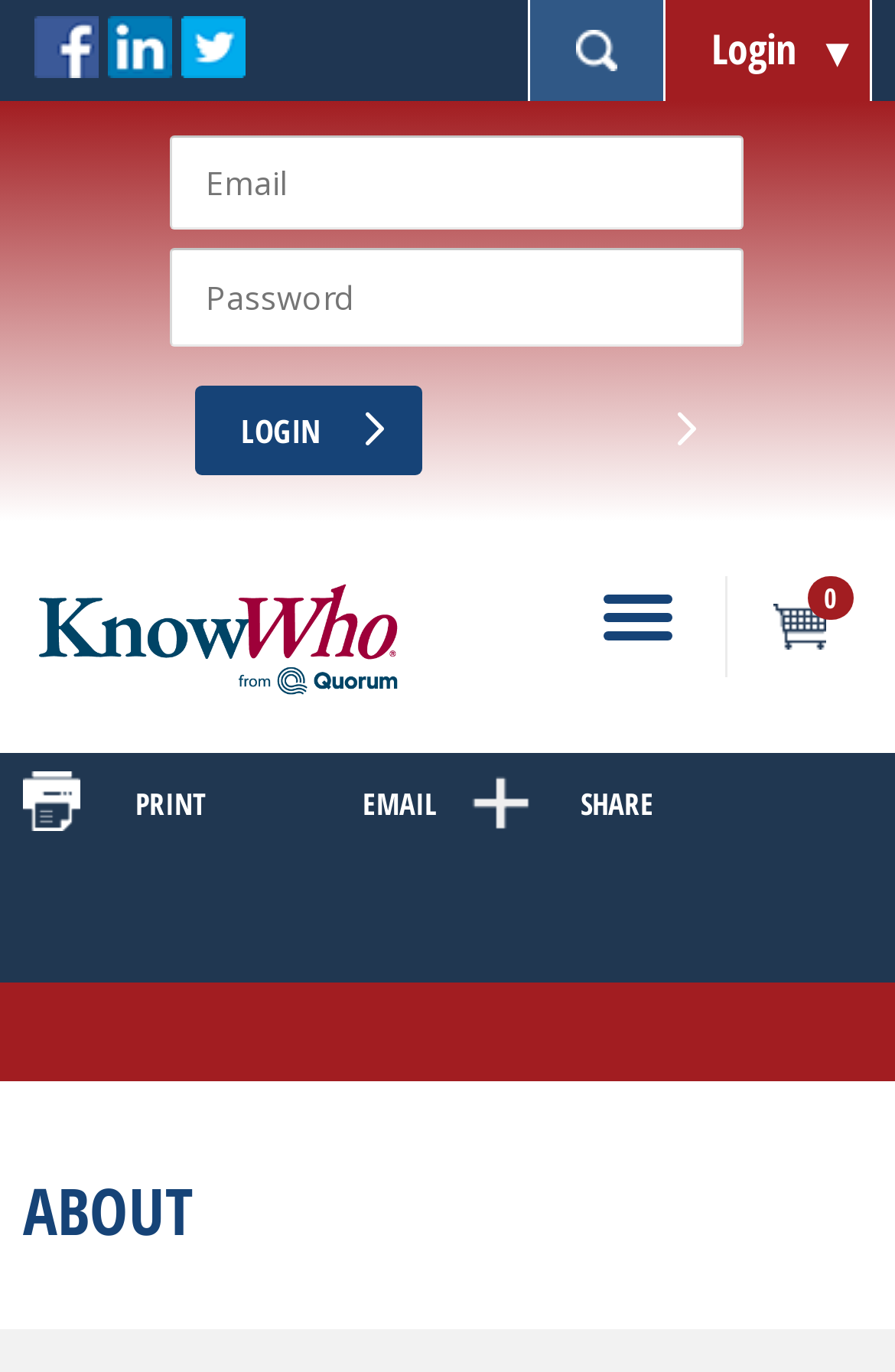Please identify the bounding box coordinates for the region that you need to click to follow this instruction: "Explore the products".

[0.0, 0.599, 1.0, 0.678]